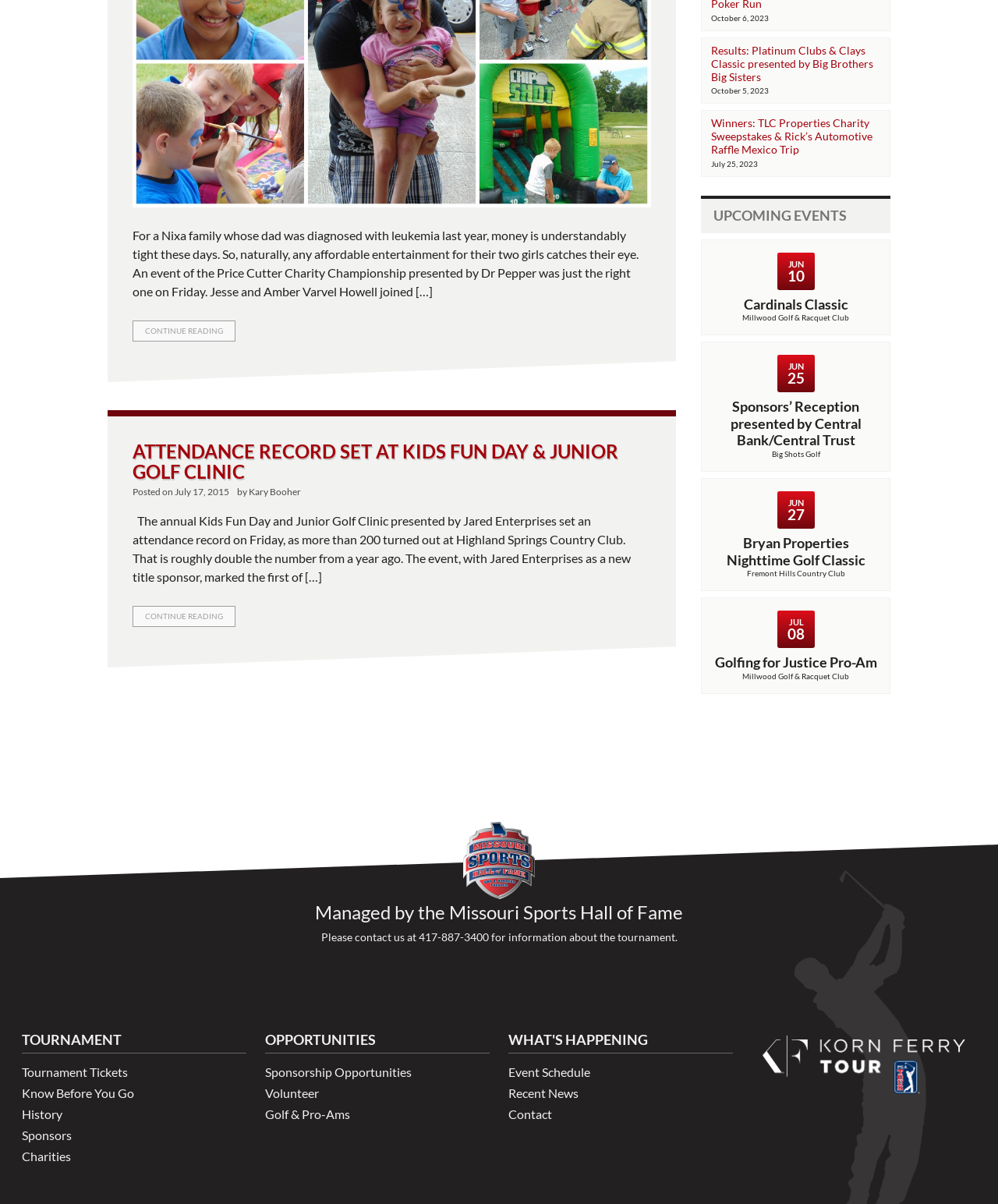Given the element description Charities, predict the bounding box coordinates for the UI element in the webpage screenshot. The format should be (top-left x, top-left y, bottom-right x, bottom-right y), and the values should be between 0 and 1.

[0.022, 0.953, 0.247, 0.968]